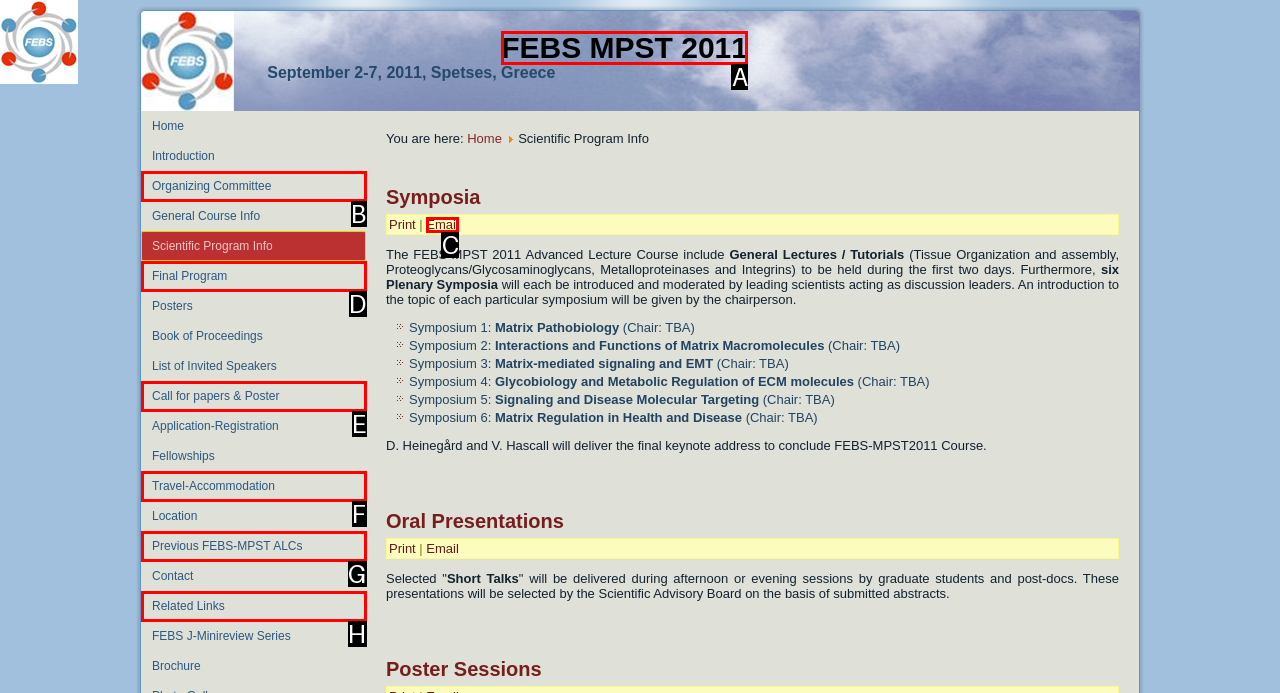Choose the option that aligns with the description: Call for papers & Poster
Respond with the letter of the chosen option directly.

E